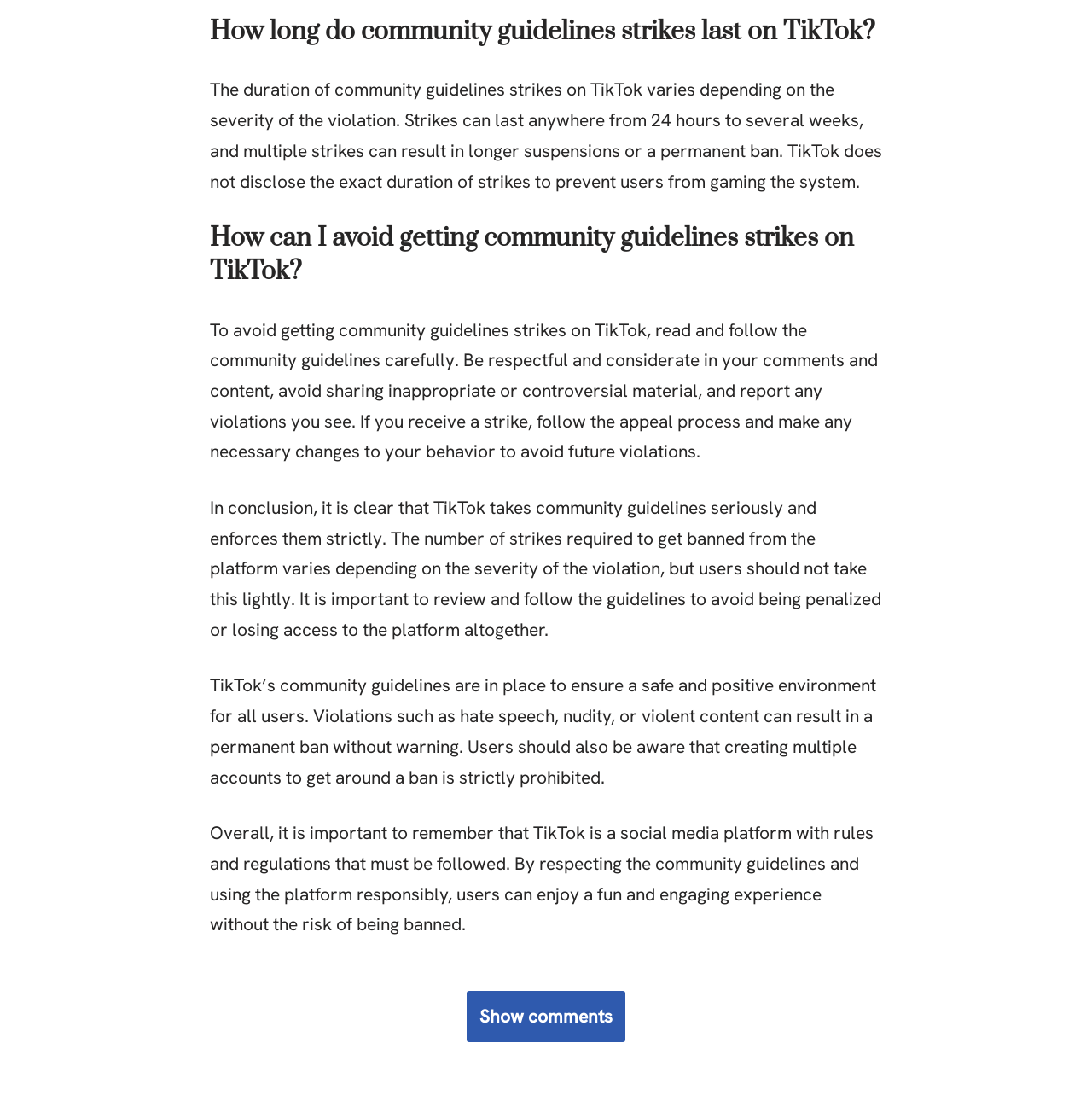What happens if you receive multiple strikes on TikTok?
Answer with a single word or phrase, using the screenshot for reference.

Longer suspensions or permanent ban